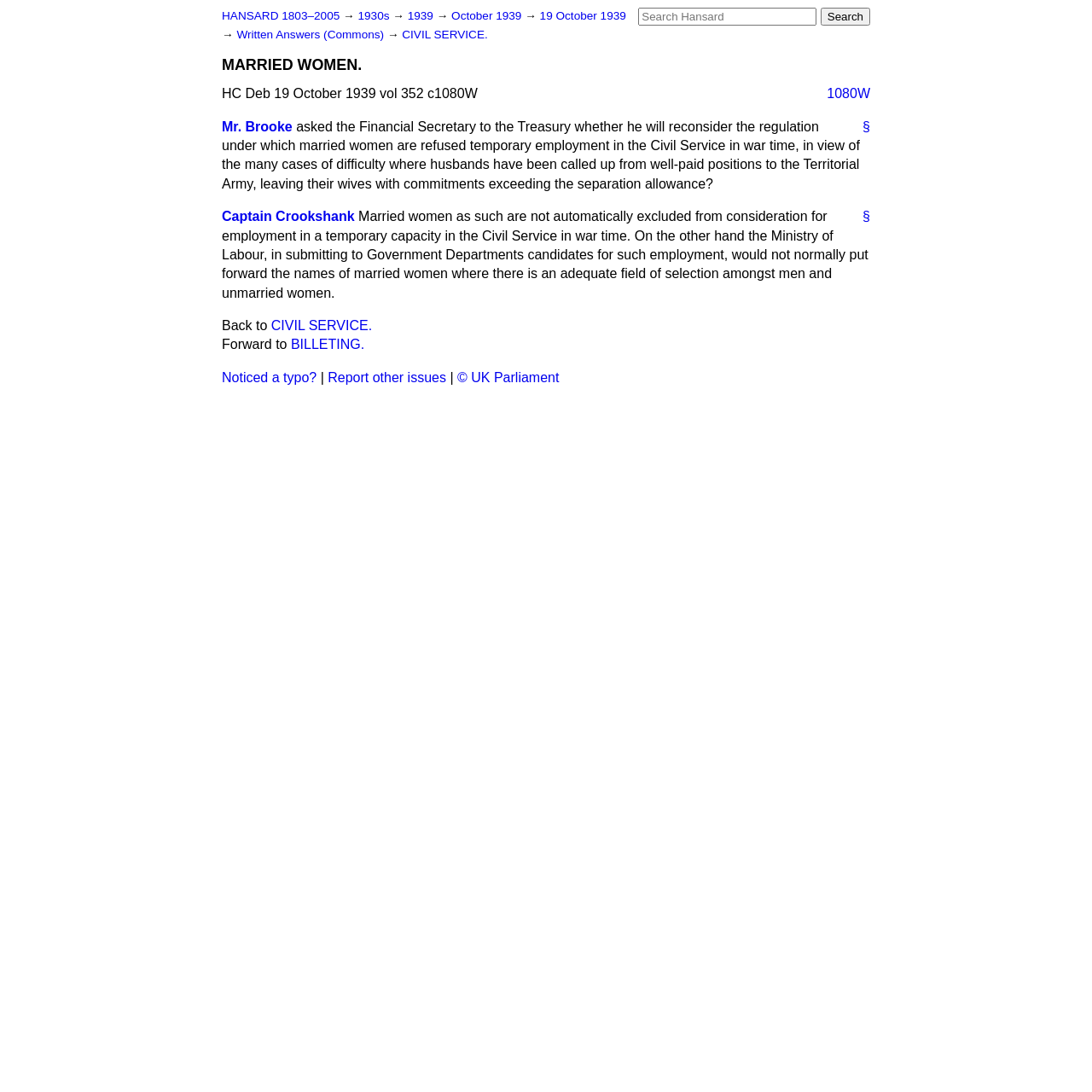Please examine the image and provide a detailed answer to the question: Who responded to Mr. Brooke's question?

The response to Mr. Brooke's question is provided by Captain Crookshank, as indicated by the text 'Captain Crookshank' followed by the response.